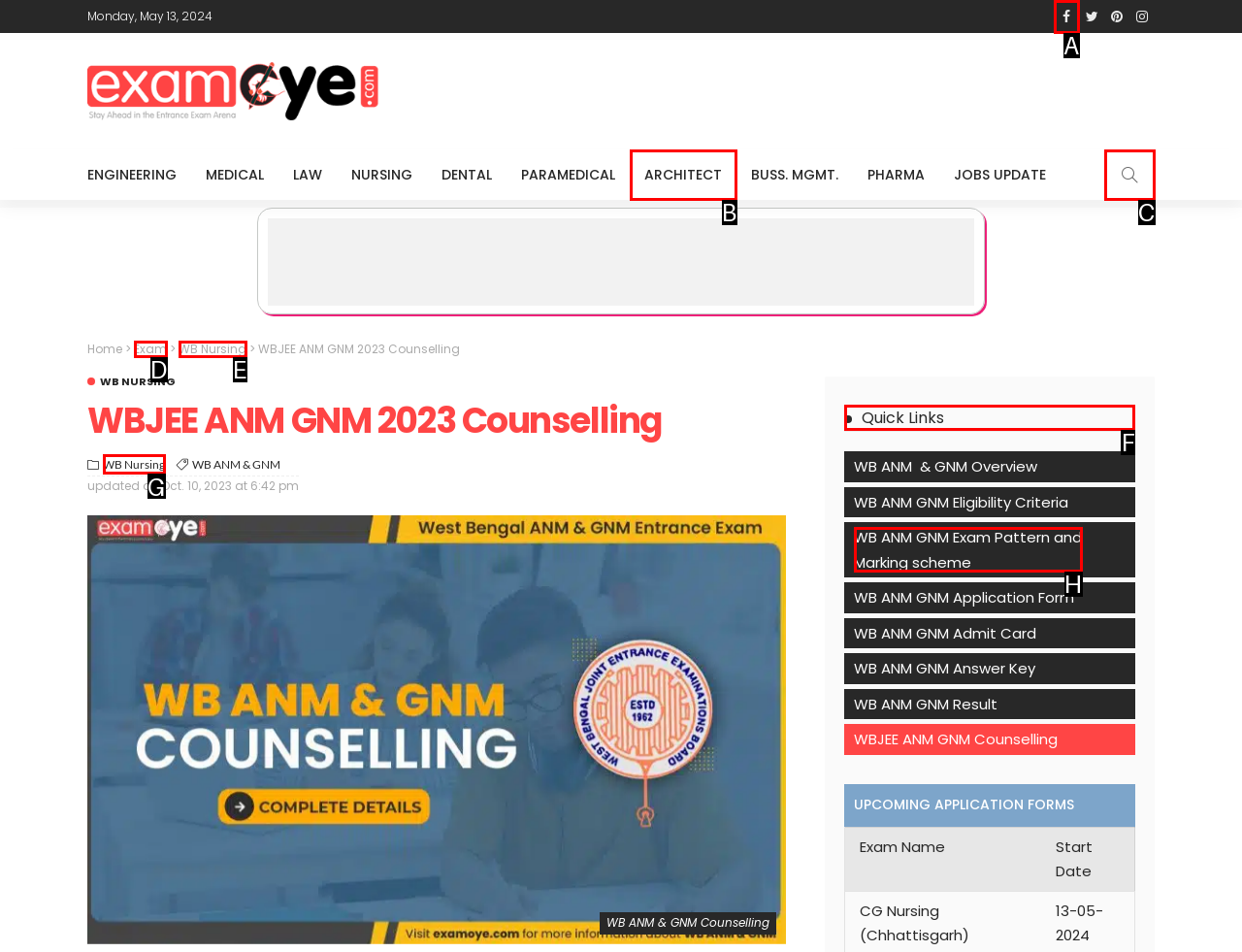Decide which UI element to click to accomplish the task: Check the Quick Links section
Respond with the corresponding option letter.

F